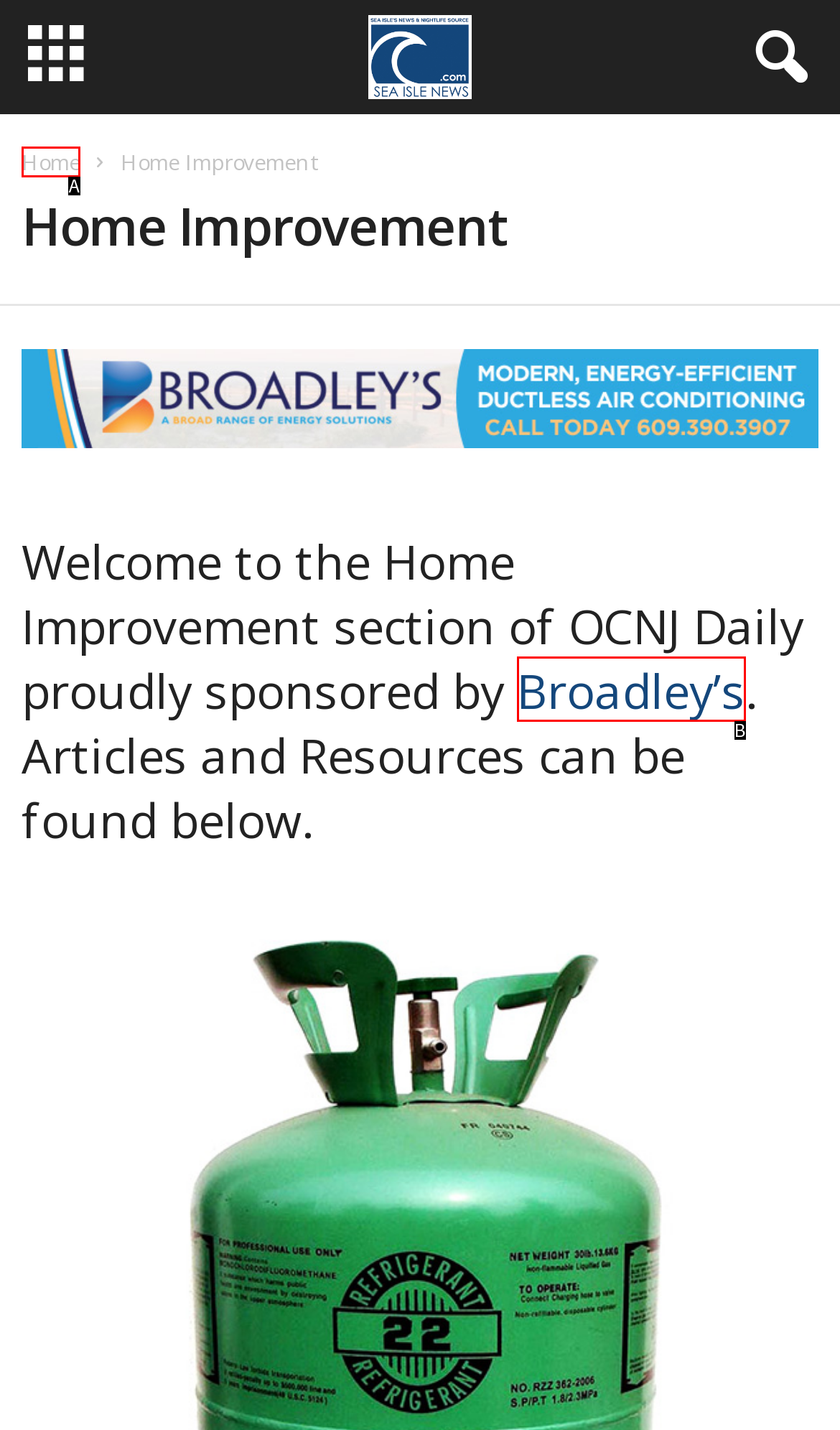Select the letter from the given choices that aligns best with the description: Home. Reply with the specific letter only.

A